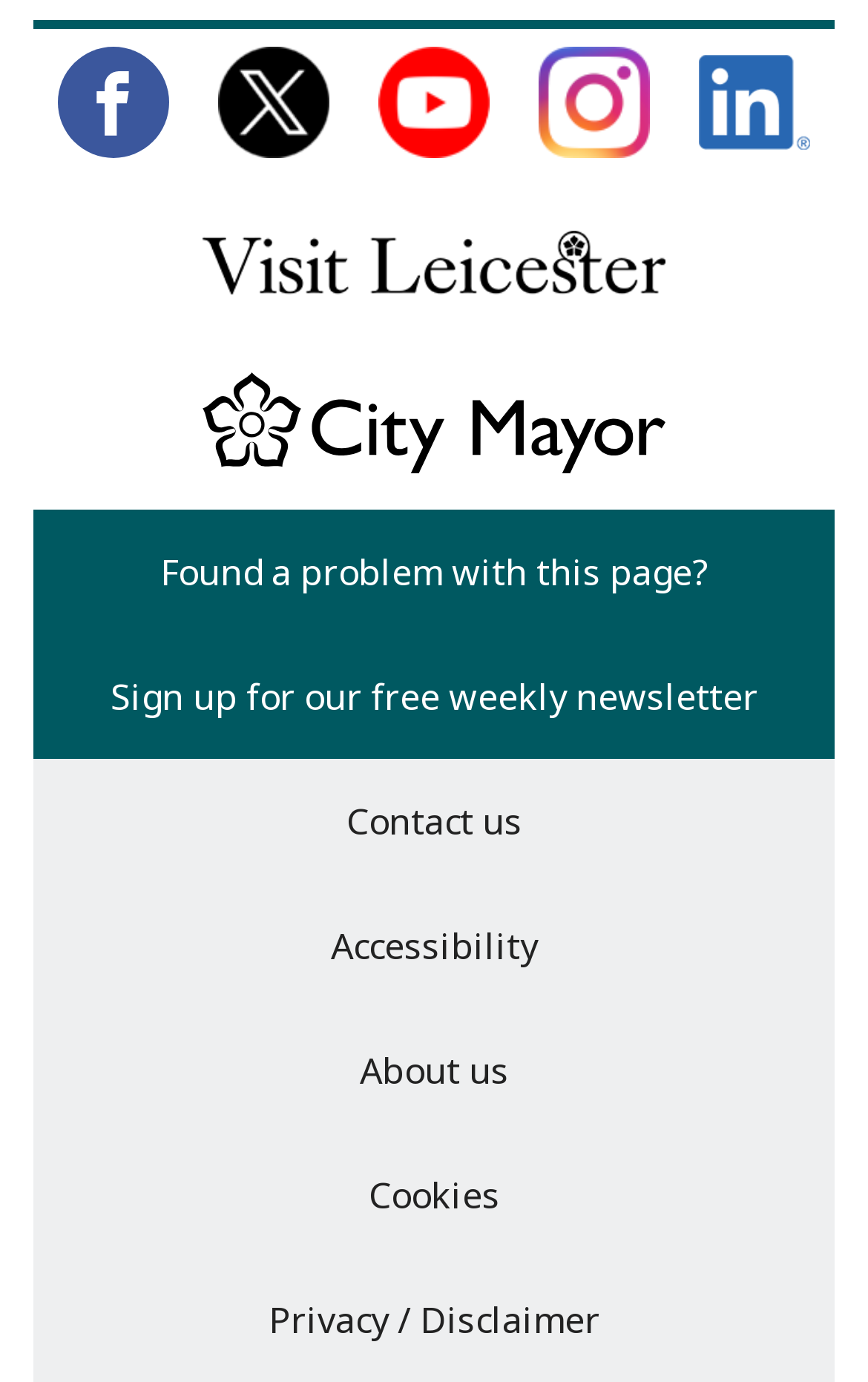How can you stay updated about the city?
Answer with a single word or short phrase according to what you see in the image.

Sign up for the free weekly newsletter